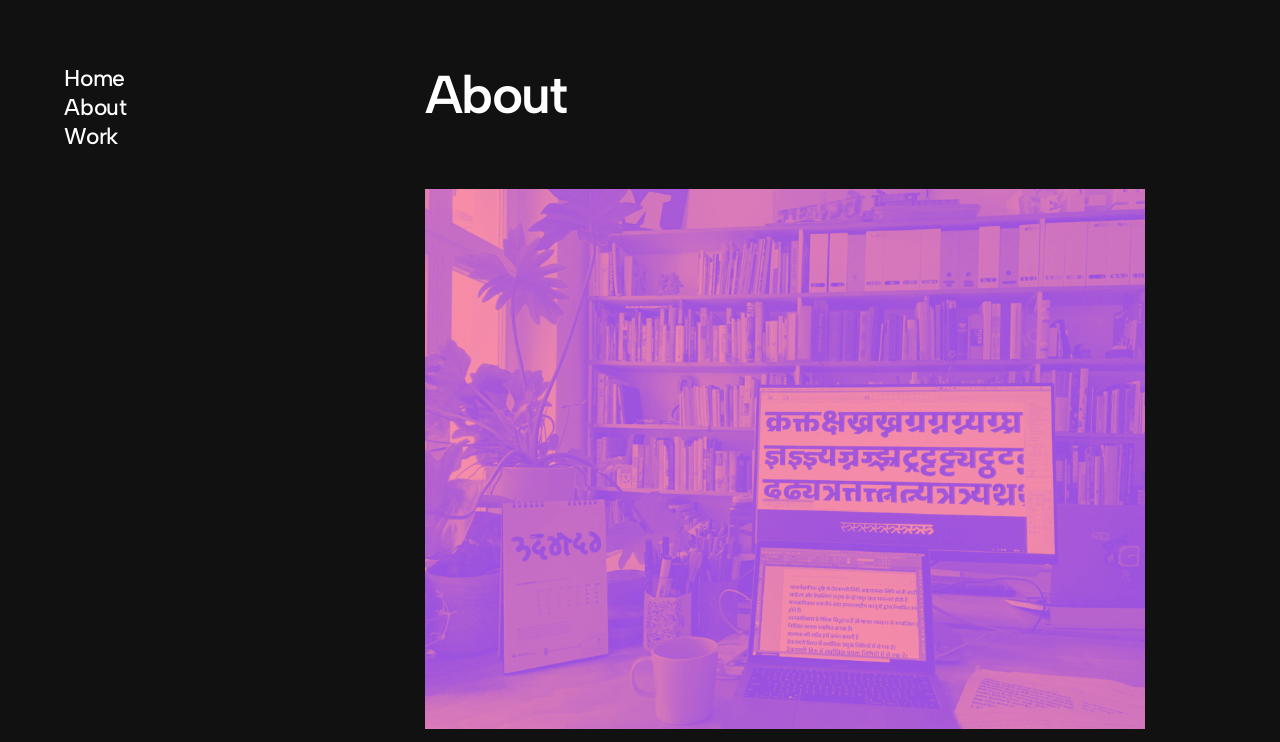Where is the image positioned on the webpage?
Respond to the question with a well-detailed and thorough answer.

By analyzing the bounding box coordinates of the image and the heading elements, I determined that the image is positioned below the heading element, as the y1 coordinate of the image (0.255) is greater than the y2 coordinate of the heading (0.169).